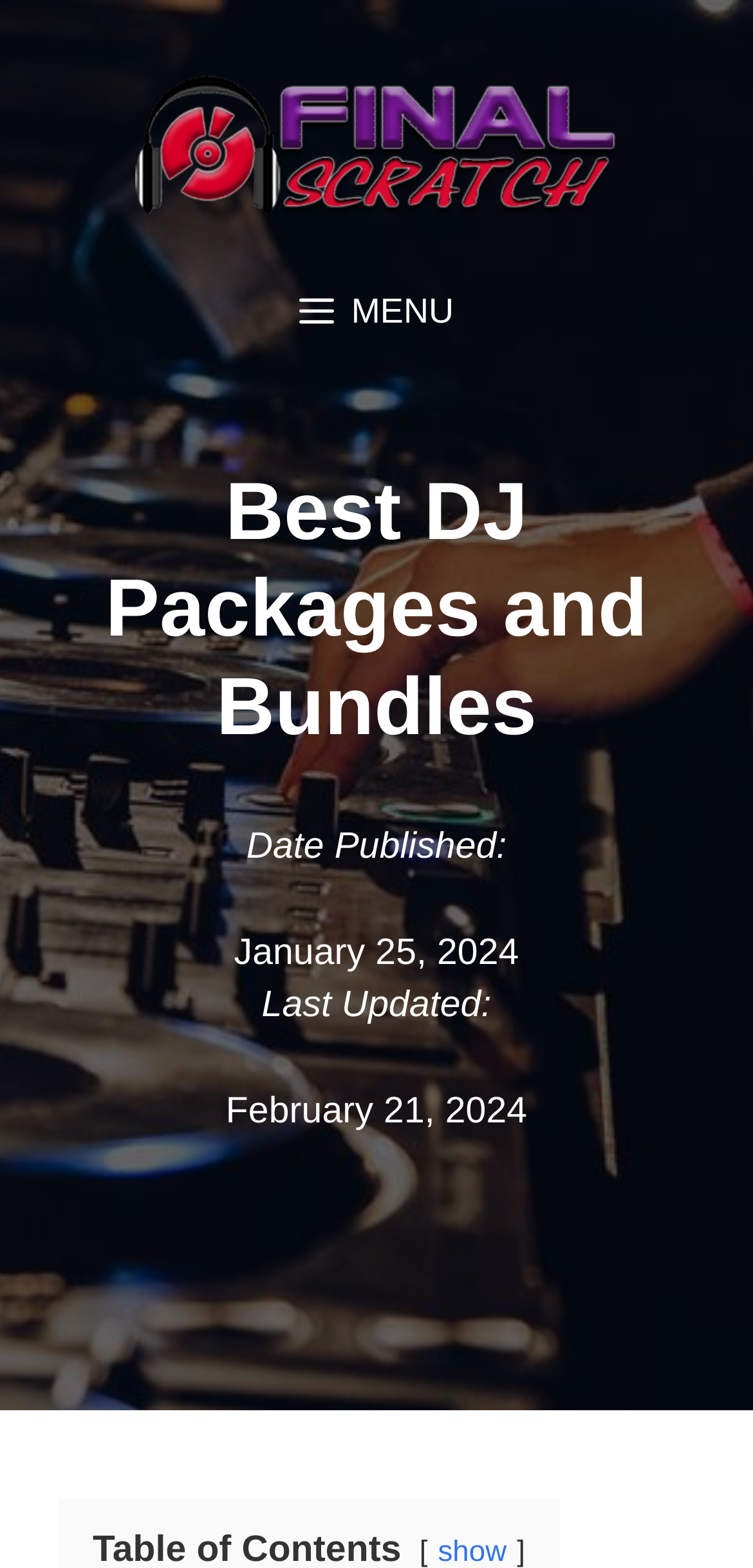Provide a one-word or one-phrase answer to the question:
What is the purpose of the button with the text 'MENU'?

To expand the primary menu